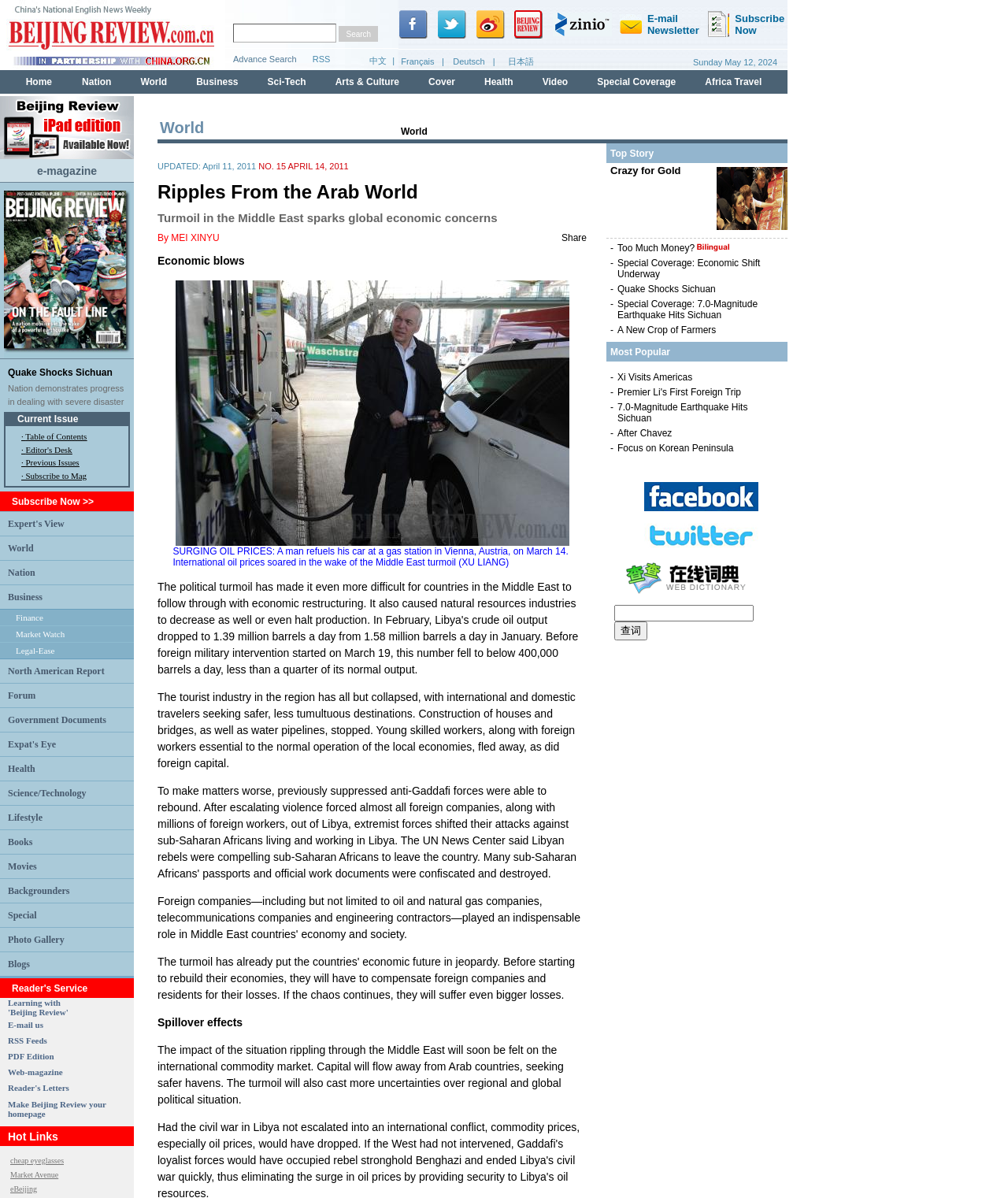Identify the bounding box coordinates of the specific part of the webpage to click to complete this instruction: "click the e-magazine link".

[0.037, 0.137, 0.096, 0.148]